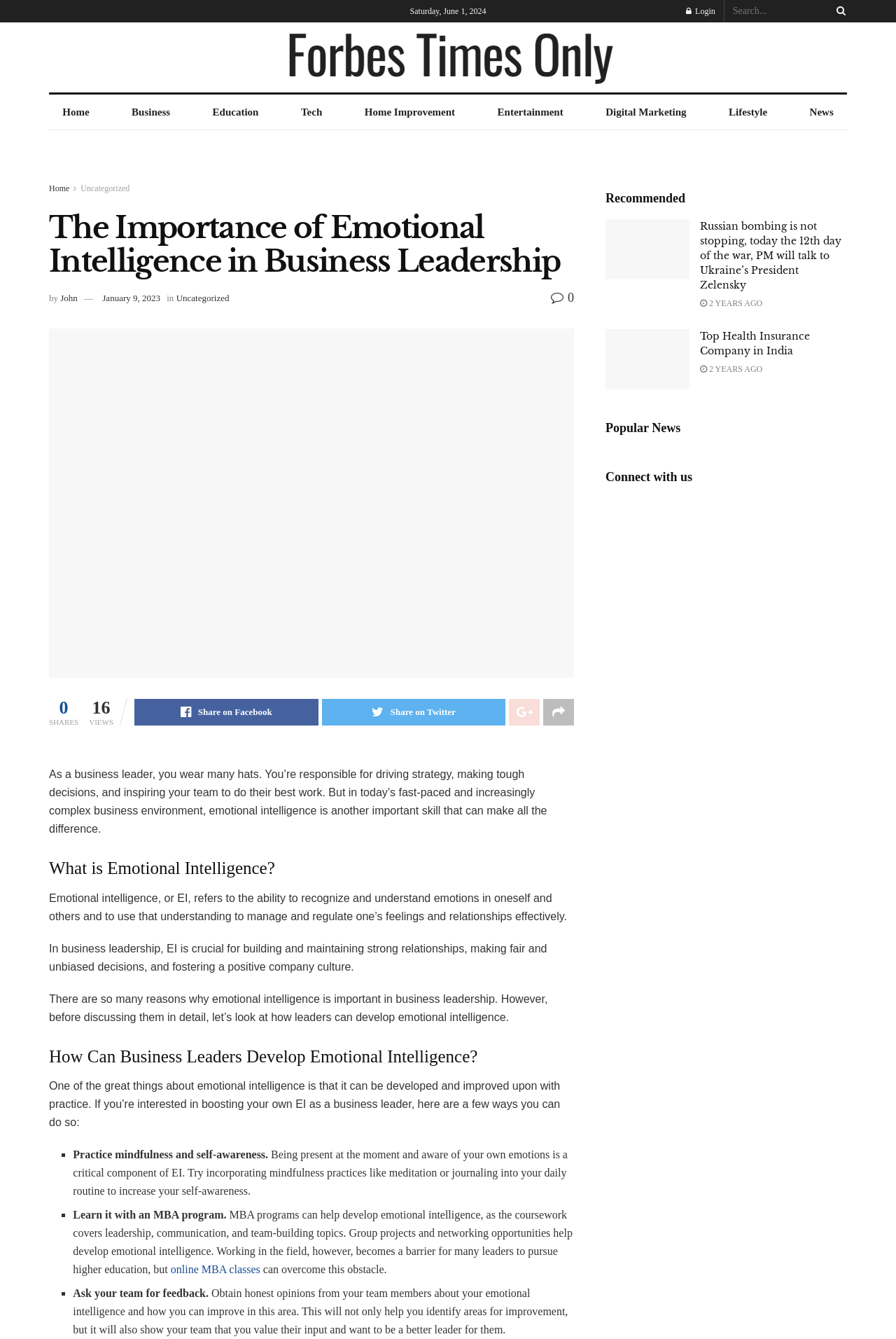Give a concise answer using one word or a phrase to the following question:
What is the category of the article?

Business Leadership